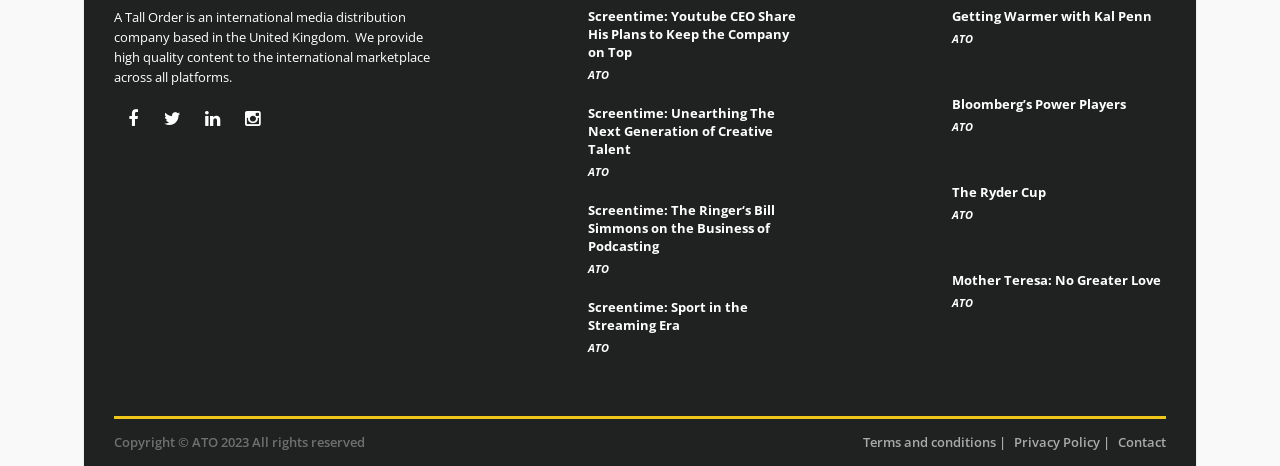Please find the bounding box coordinates of the element that you should click to achieve the following instruction: "Read the Screentime: Unearthing The Next Generation of Creative Talent article". The coordinates should be presented as four float numbers between 0 and 1: [left, top, right, bottom].

[0.459, 0.224, 0.627, 0.34]